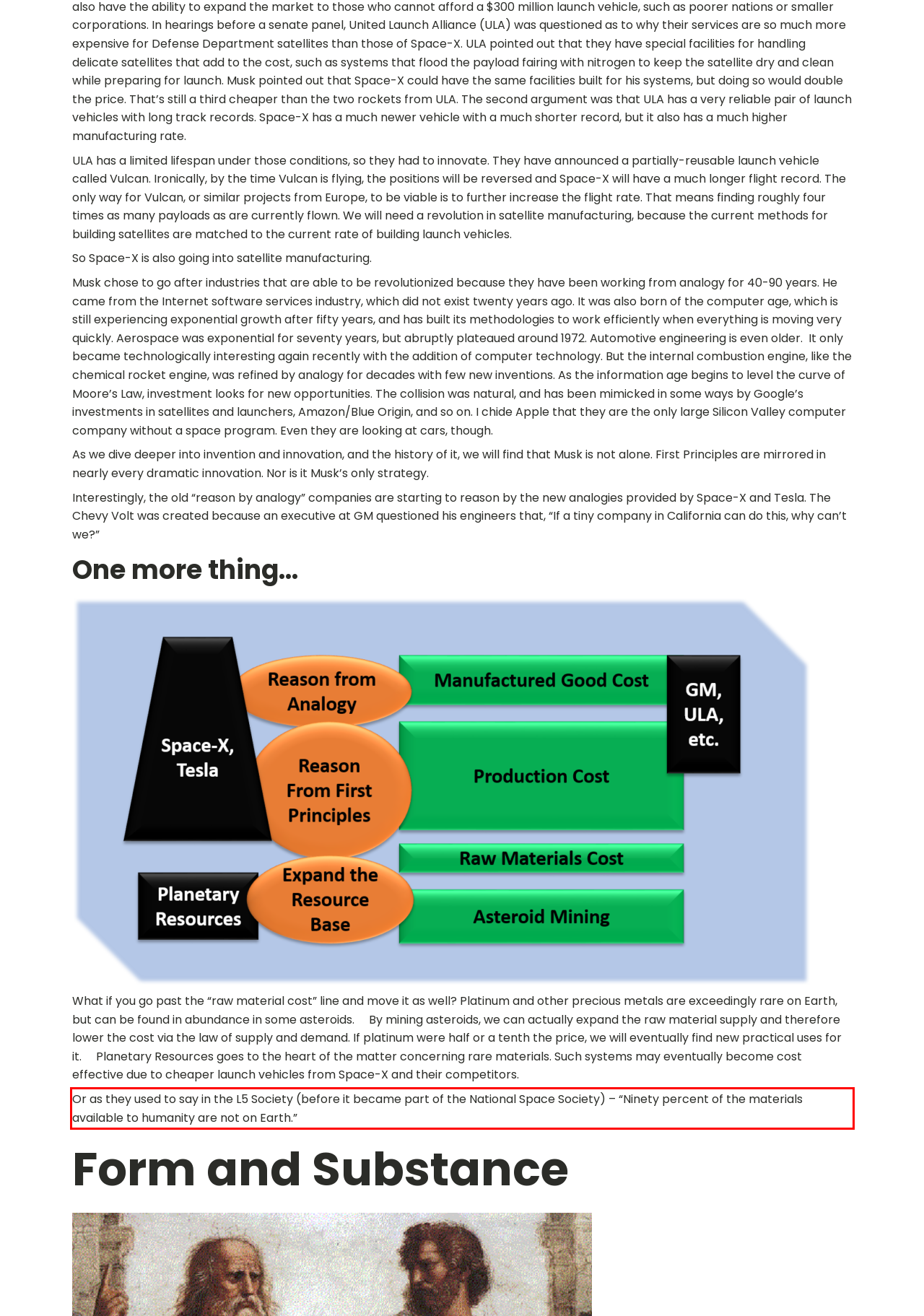Given a screenshot of a webpage containing a red rectangle bounding box, extract and provide the text content found within the red bounding box.

Or as they used to say in the L5 Society (before it became part of the National Space Society) – “Ninety percent of the materials available to humanity are not on Earth.”